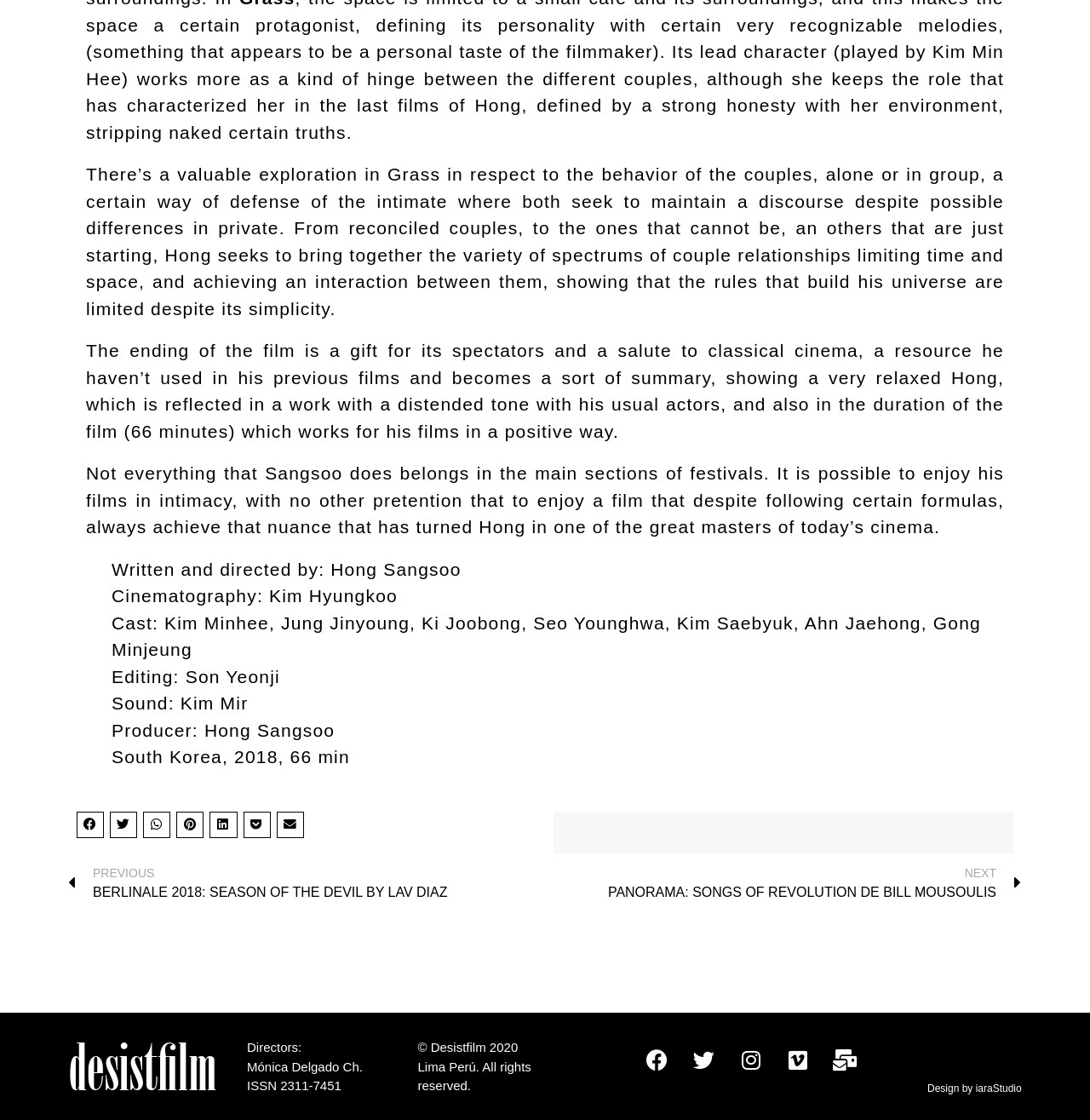Find the bounding box coordinates of the element you need to click on to perform this action: 'Share on twitter'. The coordinates should be represented by four float values between 0 and 1, in the format [left, top, right, bottom].

[0.101, 0.725, 0.126, 0.749]